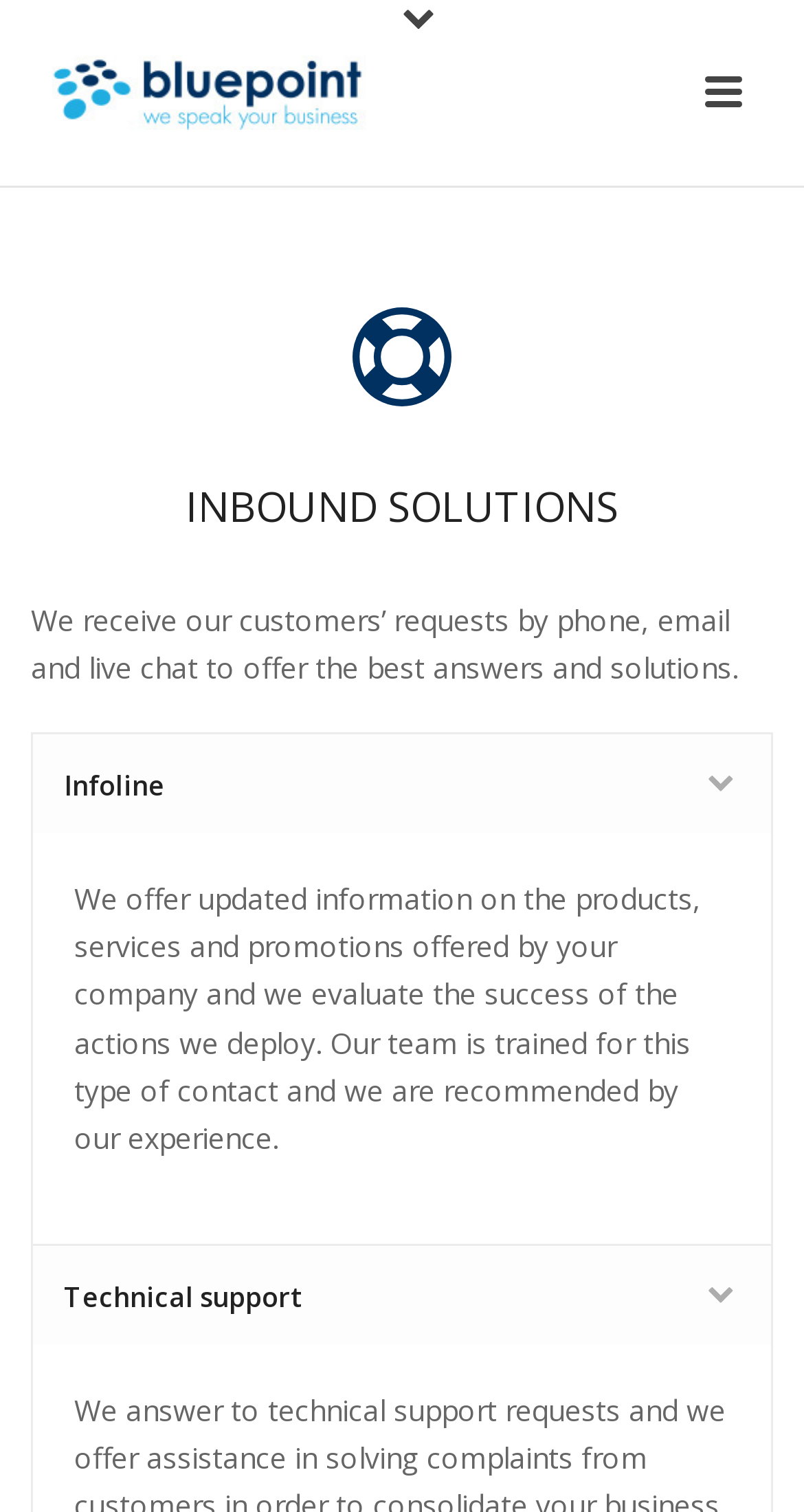Construct a thorough caption encompassing all aspects of the webpage.

The webpage is about the services offered by Blue Point. At the top, there is a logo image, followed by a banner image with the text "We speak your business". Below the banner, there is another image. 

The main content of the page is divided into sections, with a heading "INBOUND SOLUTIONS" at the top. Below the heading, there is a paragraph of text describing the inbound solutions, which mentions receiving customer requests through phone, email, and live chat to offer the best answers and solutions.

To the right of the paragraph, there are two sections with the titles "Infoline" and "Technical support", each accompanied by an image. Below these sections, there is a longer paragraph of text describing the services offered, including providing updated information on products, services, and promotions, and evaluating the success of actions deployed.

At the bottom right of the page, there is a link with an image. Overall, the page has a total of 5 images, 1 heading, and 4 blocks of text.